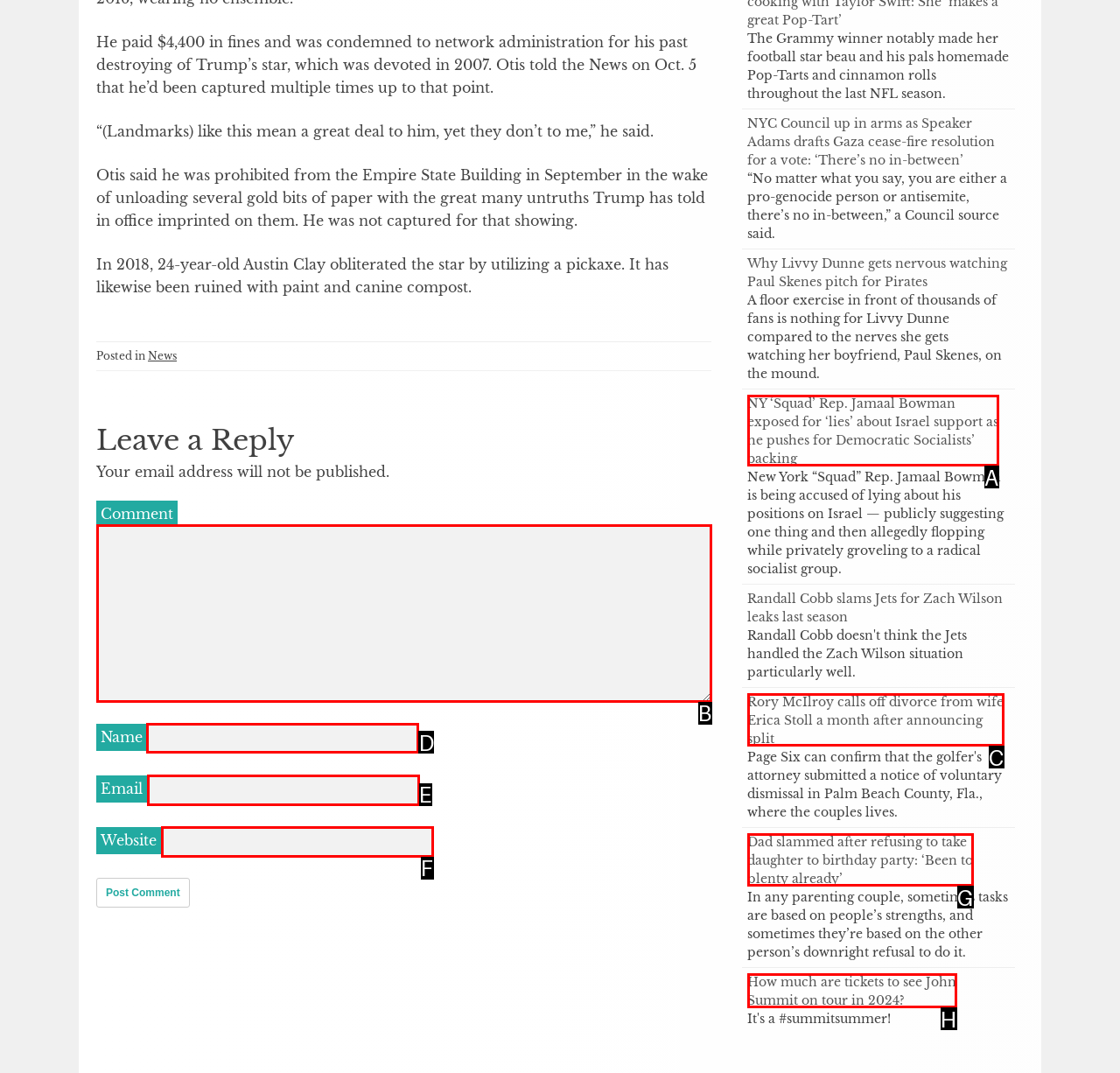Indicate which lettered UI element to click to fulfill the following task: Enter your name in the 'Name' field
Provide the letter of the correct option.

D